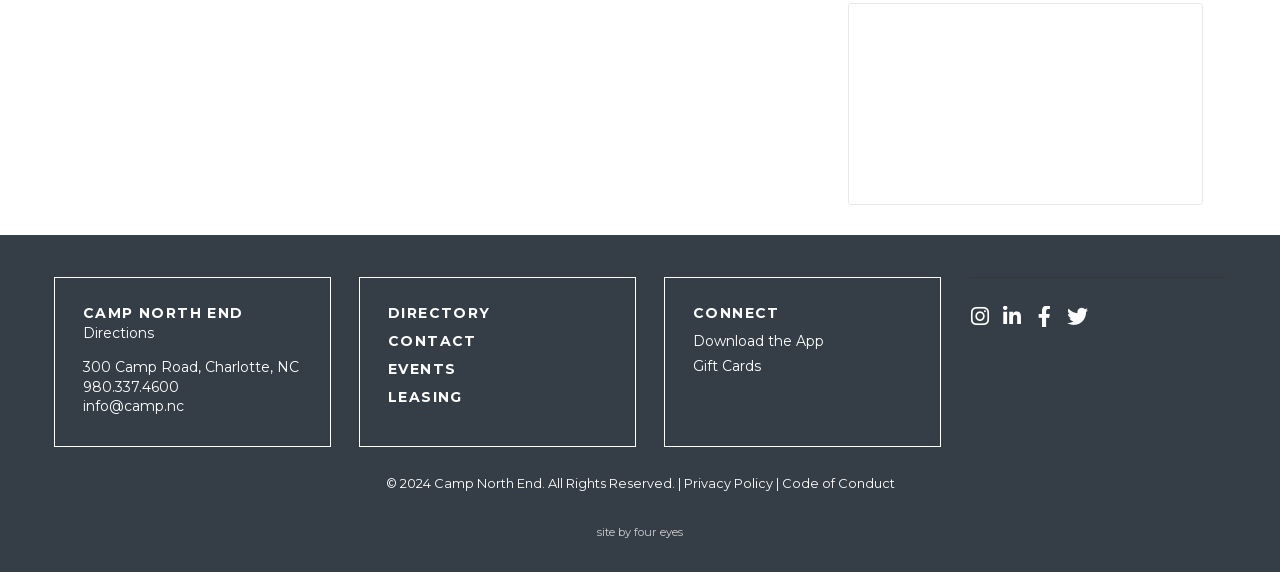Answer the following in one word or a short phrase: 
What is the name of the camp?

Camp North End